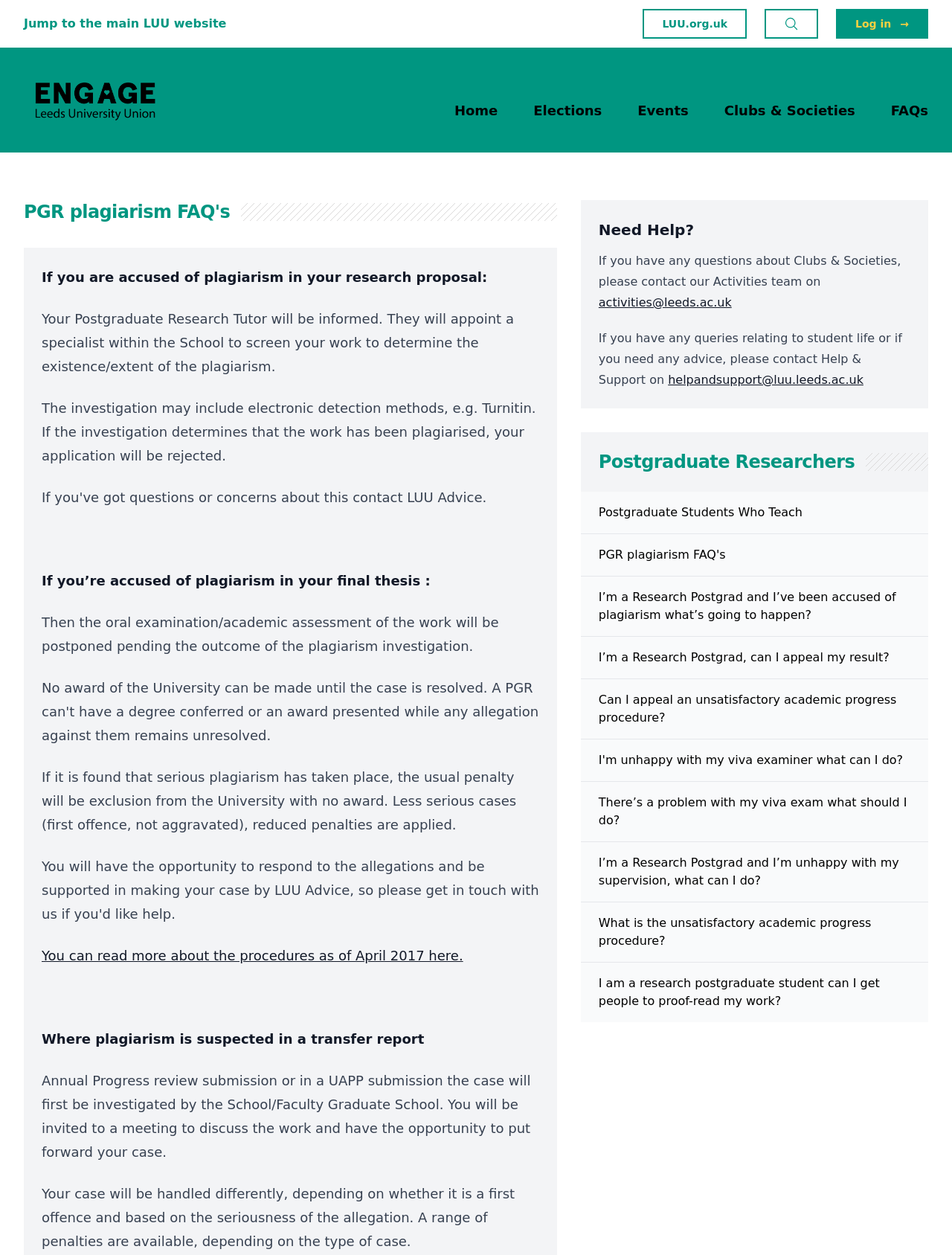Highlight the bounding box coordinates of the element that should be clicked to carry out the following instruction: "Get help and support". The coordinates must be given as four float numbers ranging from 0 to 1, i.e., [left, top, right, bottom].

[0.702, 0.297, 0.907, 0.308]